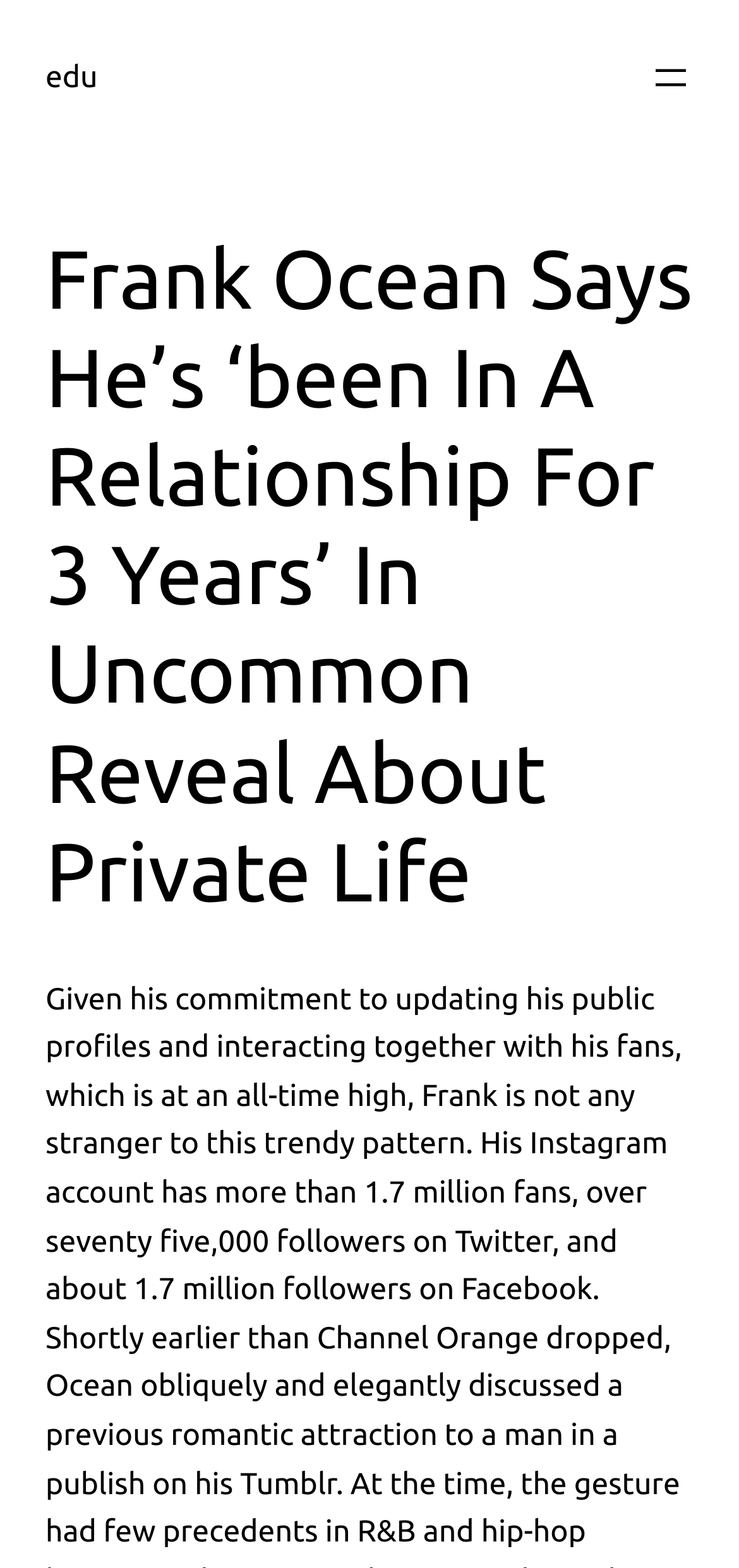Please find the bounding box coordinates in the format (top-left x, top-left y, bottom-right x, bottom-right y) for the given element description. Ensure the coordinates are floating point numbers between 0 and 1. Description: edu

[0.062, 0.038, 0.132, 0.06]